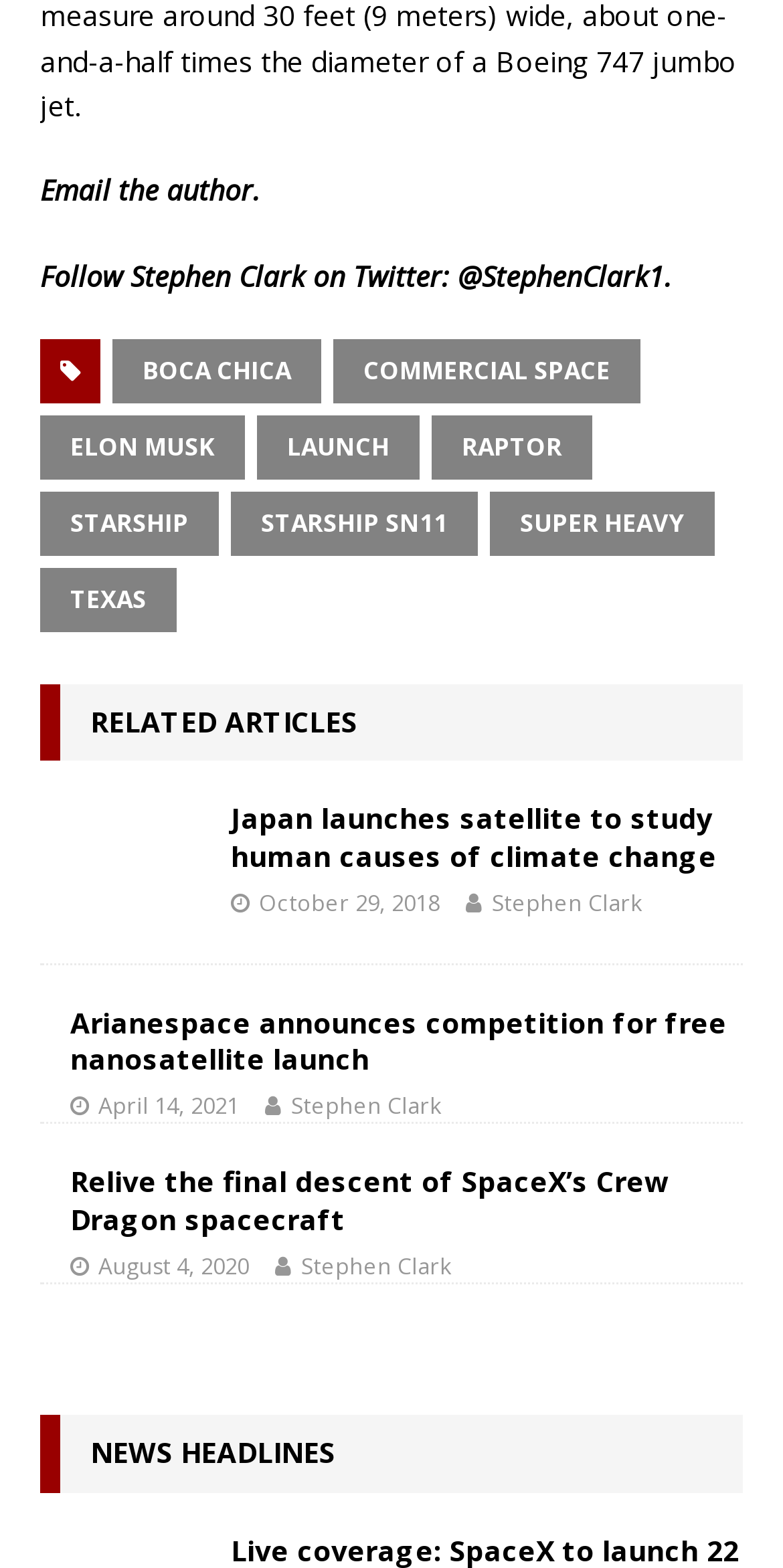Identify the bounding box coordinates of the clickable region necessary to fulfill the following instruction: "View article about Arianespace announcing competition for free nanosatellite launch". The bounding box coordinates should be four float numbers between 0 and 1, i.e., [left, top, right, bottom].

[0.09, 0.639, 0.928, 0.687]